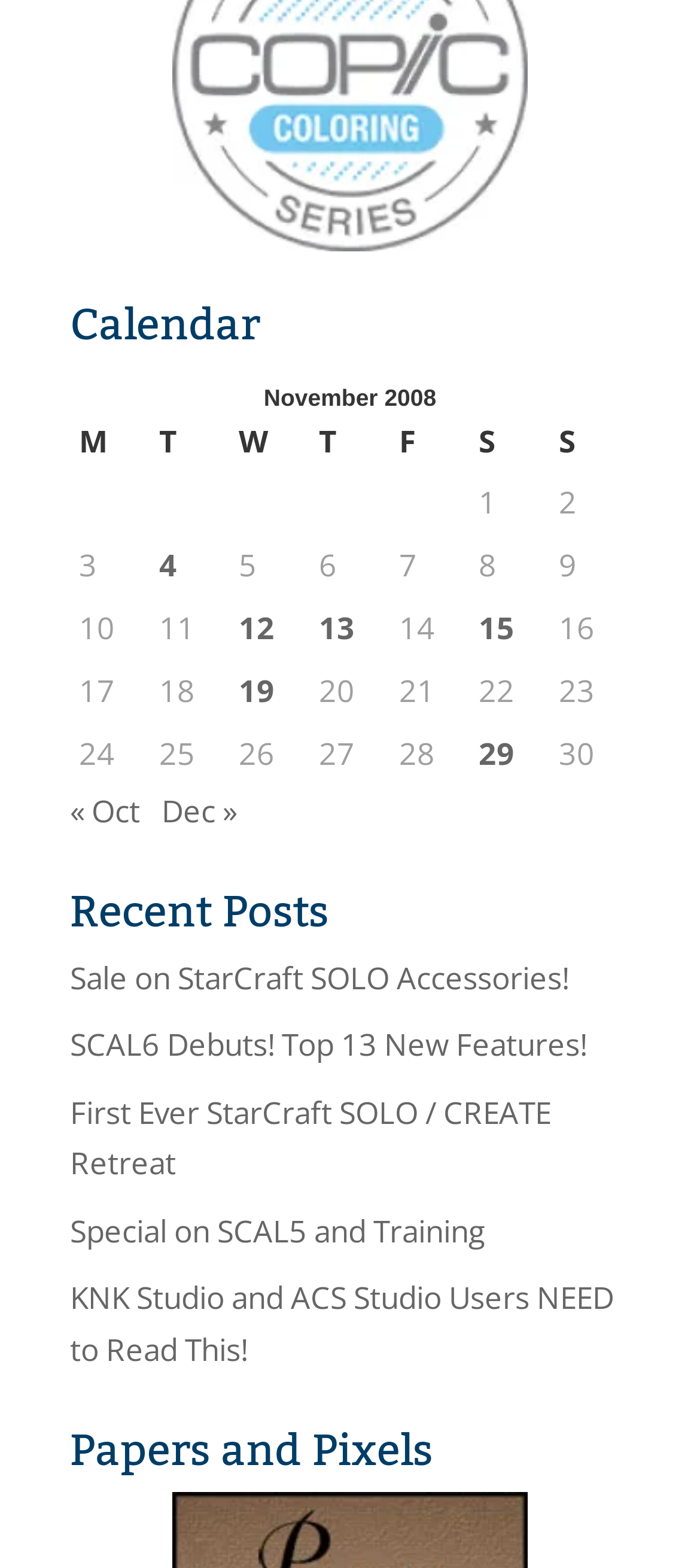Answer the question with a single word or phrase: 
What is the month displayed in the calendar?

November 2008